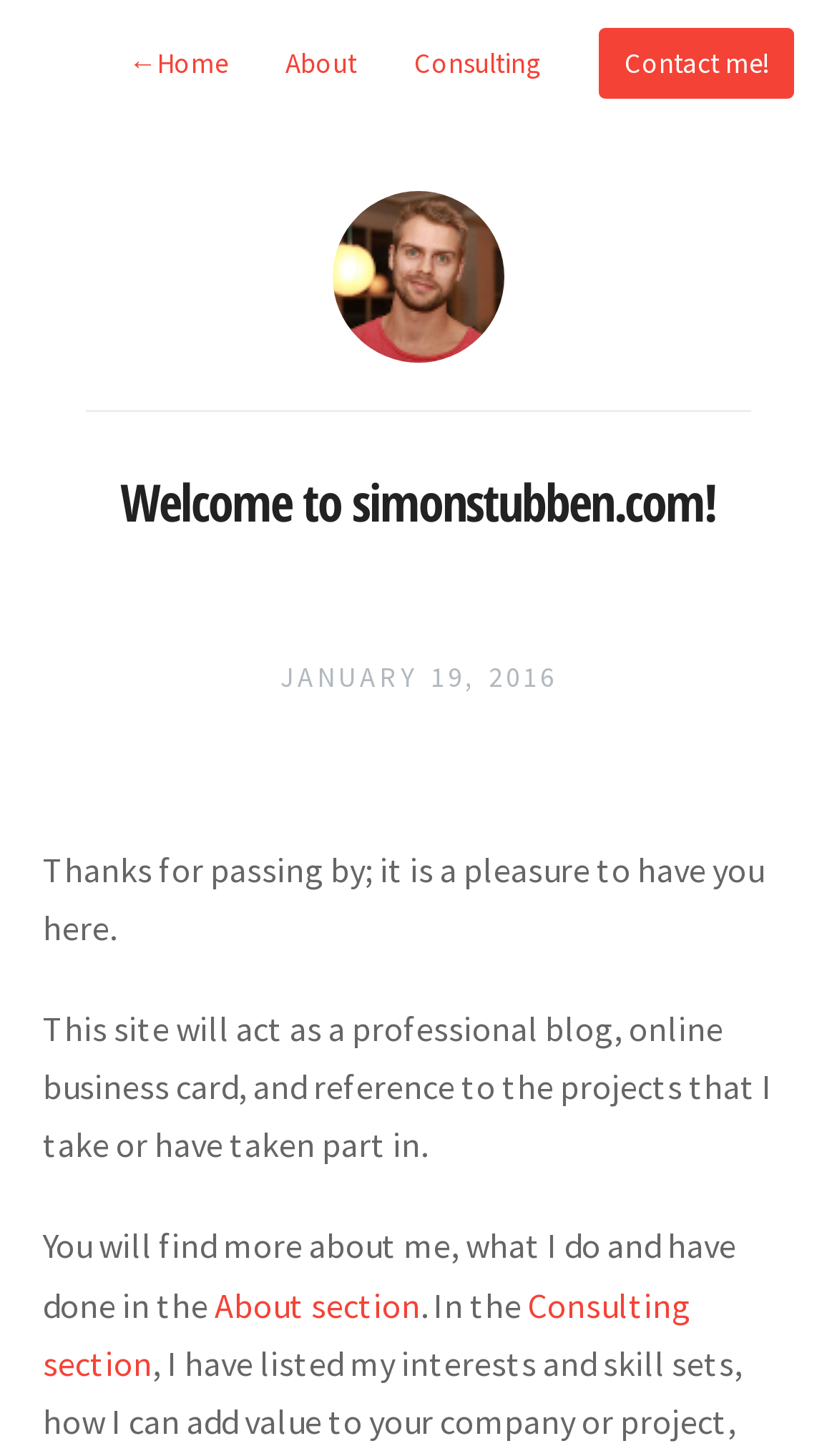What is the purpose of this website?
Based on the screenshot, give a detailed explanation to answer the question.

The purpose of this website is to act as a professional blog, online business card, and reference to the projects that the consultant has taken or will take part in, as stated in the StaticText elements.